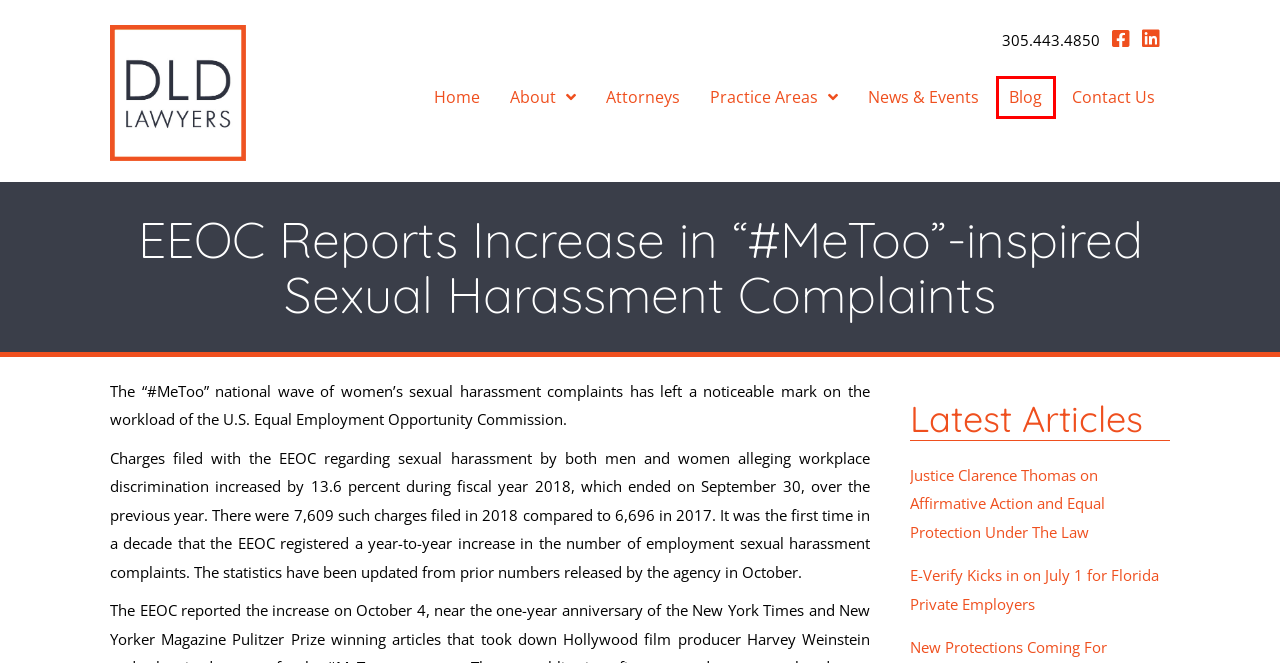Examine the screenshot of the webpage, noting the red bounding box around a UI element. Pick the webpage description that best matches the new page after the element in the red bounding box is clicked. Here are the candidates:
A. E-Verify Kicks in on July 1 for Florida Private Employers - DLD Lawyers
B. Contact Us - DLD Lawyers
C. Home - DLD Lawyers
D. News & Events Archives - DLD Lawyers
E. New Protections Coming For Pregnant Employees - DLD Lawyers
F. Overview - DLD Lawyers
G. Blog Archives - DLD Lawyers
H. Justice Clarence Thomas on Affirmative Action and Equal Protection Under The Law - DLD Lawyers

G